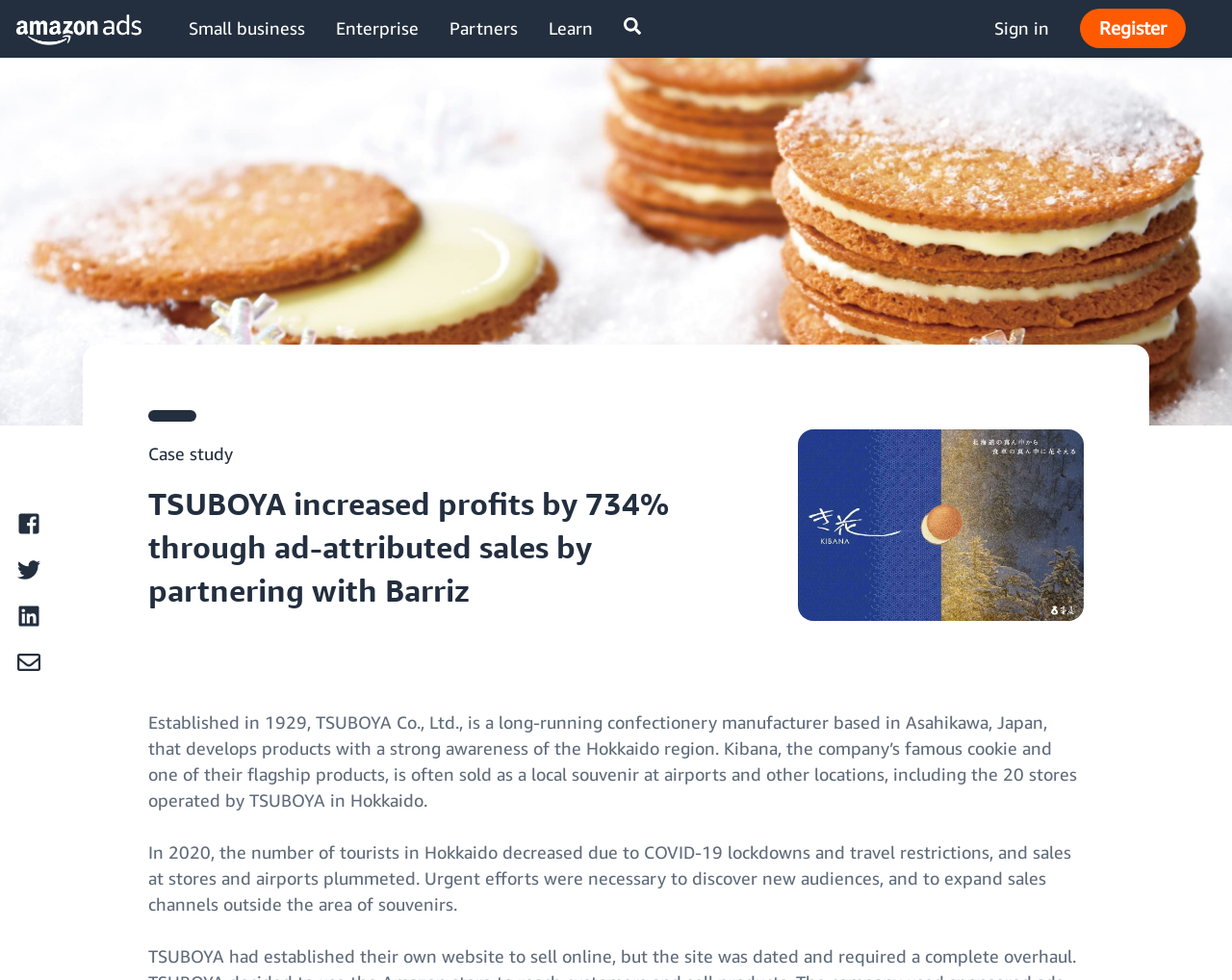Locate the UI element described as follows: "Sign in". Return the bounding box coordinates as four float numbers between 0 and 1 in the order [left, top, right, bottom].

[0.807, 0.016, 0.852, 0.042]